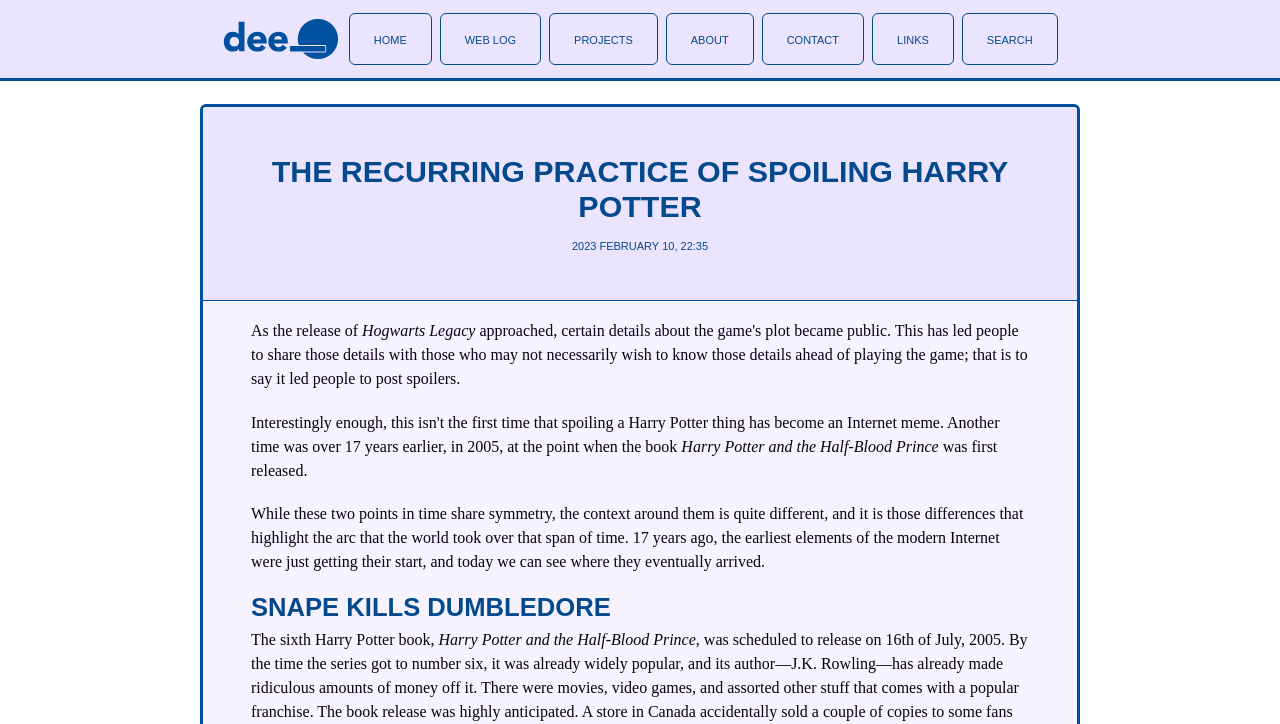How many links are in the main navigation?
Give a single word or phrase as your answer by examining the image.

7